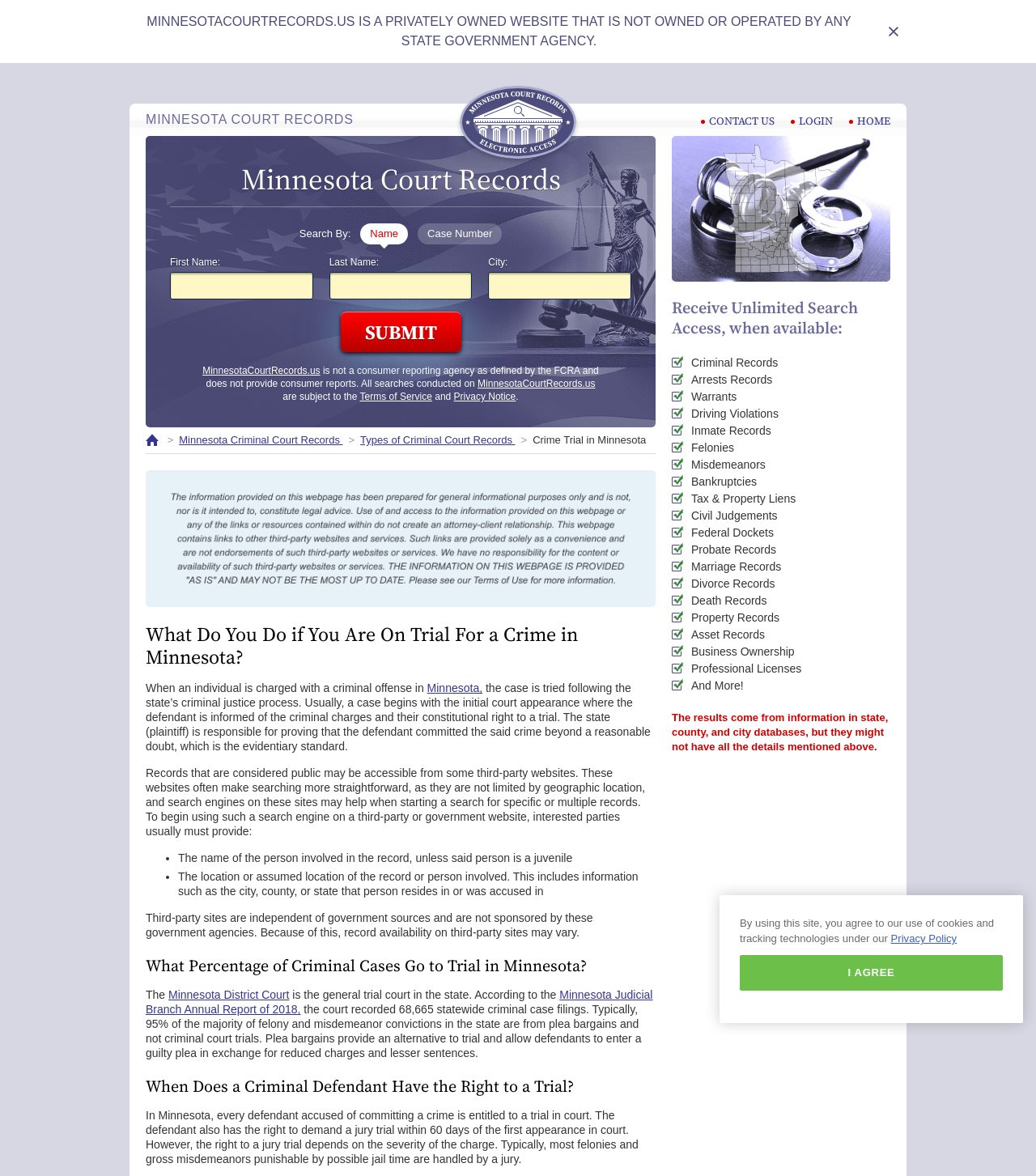Identify the bounding box coordinates for the region of the element that should be clicked to carry out the instruction: "View Minnesota criminal court records". The bounding box coordinates should be four float numbers between 0 and 1, i.e., [left, top, right, bottom].

[0.173, 0.369, 0.331, 0.379]